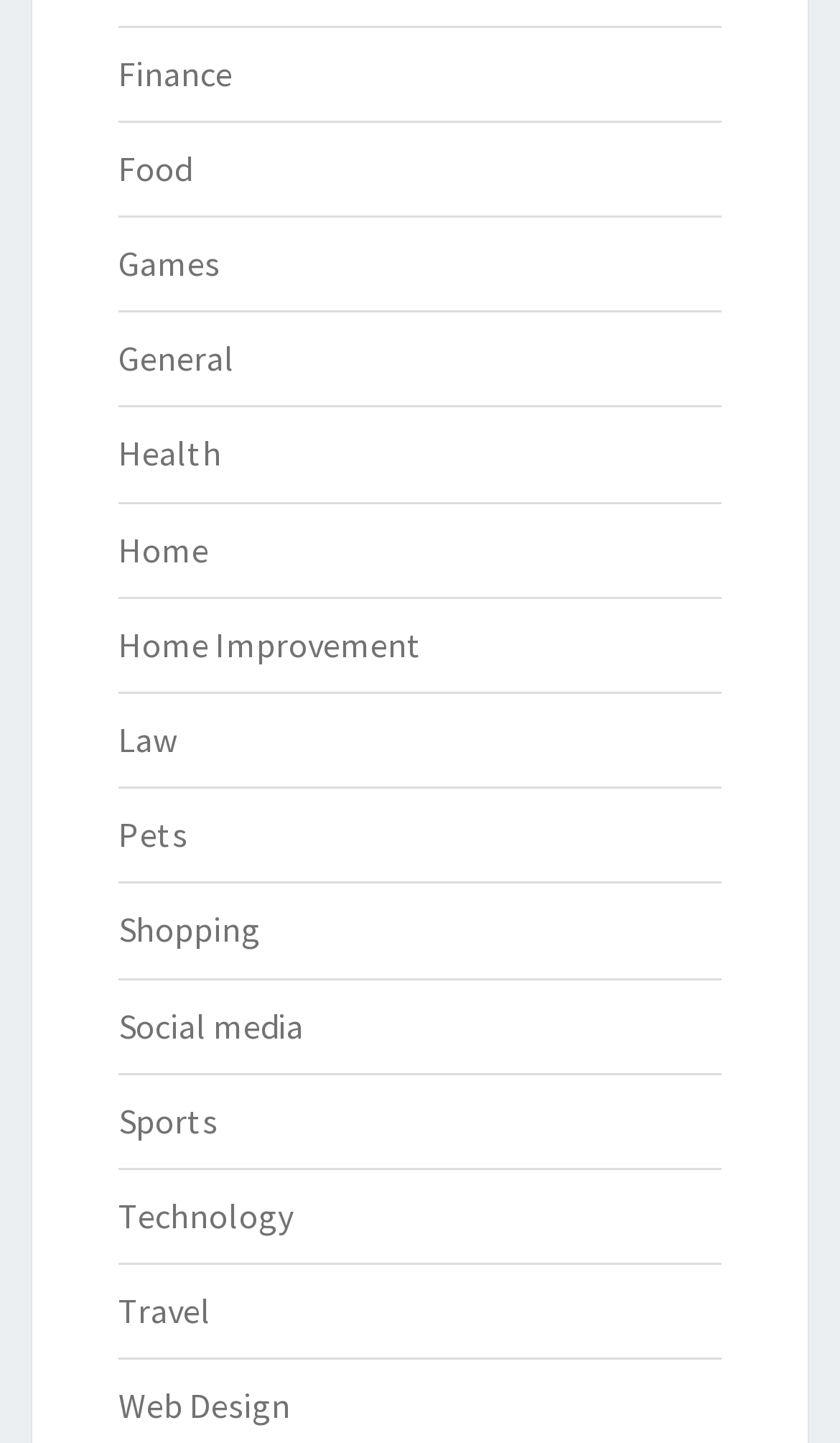Is there a category for Sports? Based on the screenshot, please respond with a single word or phrase.

Yes